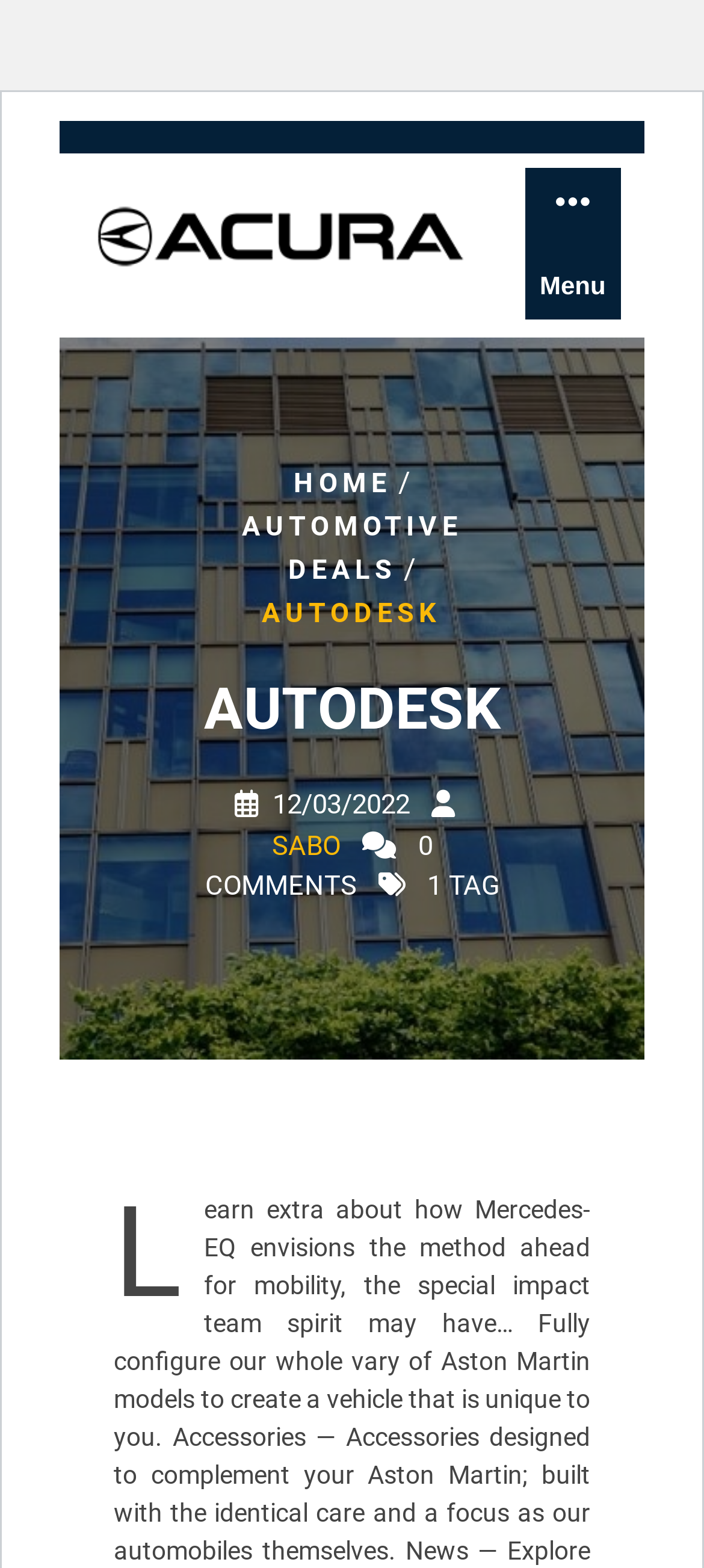Locate the bounding box coordinates of the UI element described by: "Automotive Deals". Provide the coordinates as four float numbers between 0 and 1, formatted as [left, top, right, bottom].

[0.344, 0.325, 0.656, 0.374]